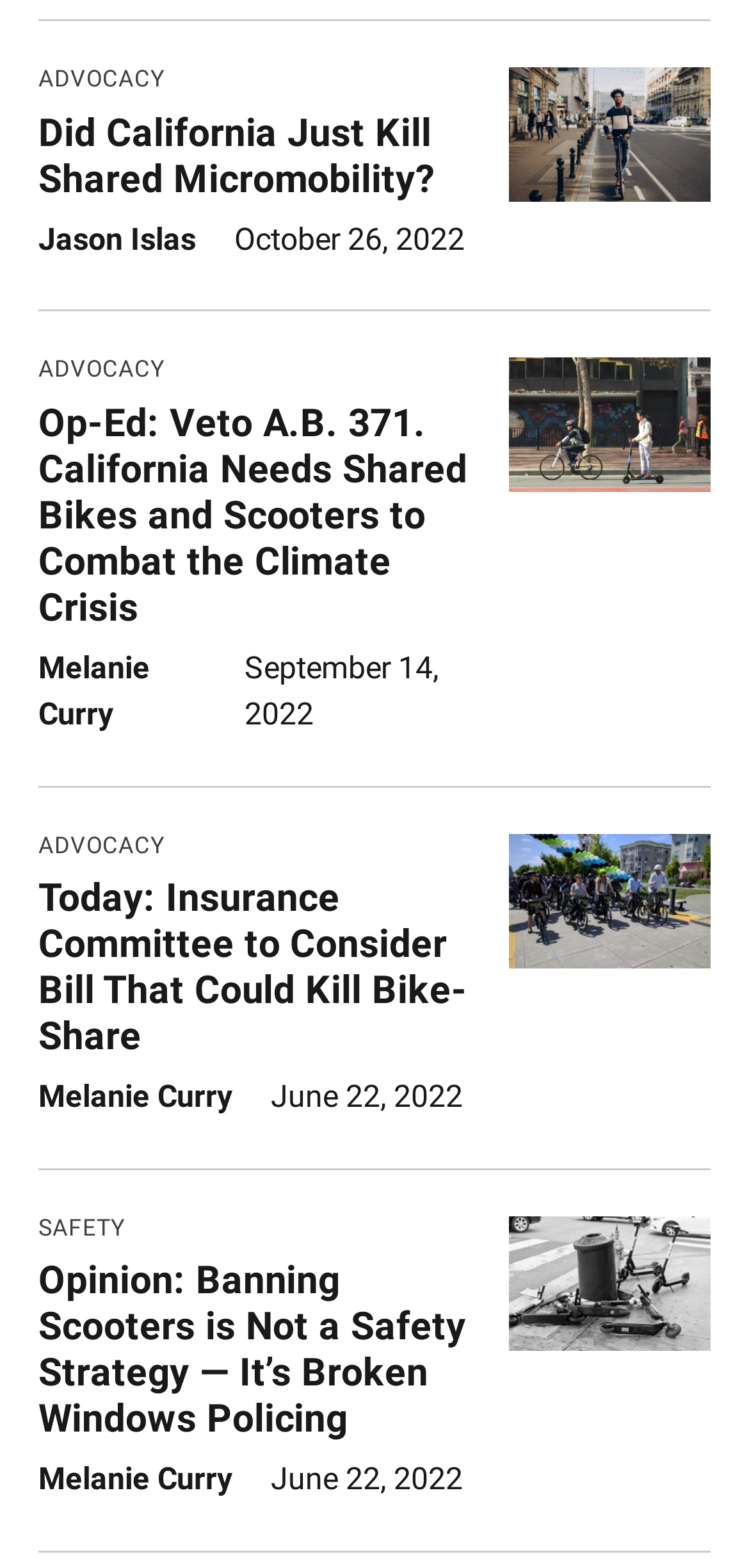Point out the bounding box coordinates of the section to click in order to follow this instruction: "Read the opinion by Melanie Curry".

[0.051, 0.932, 0.31, 0.955]